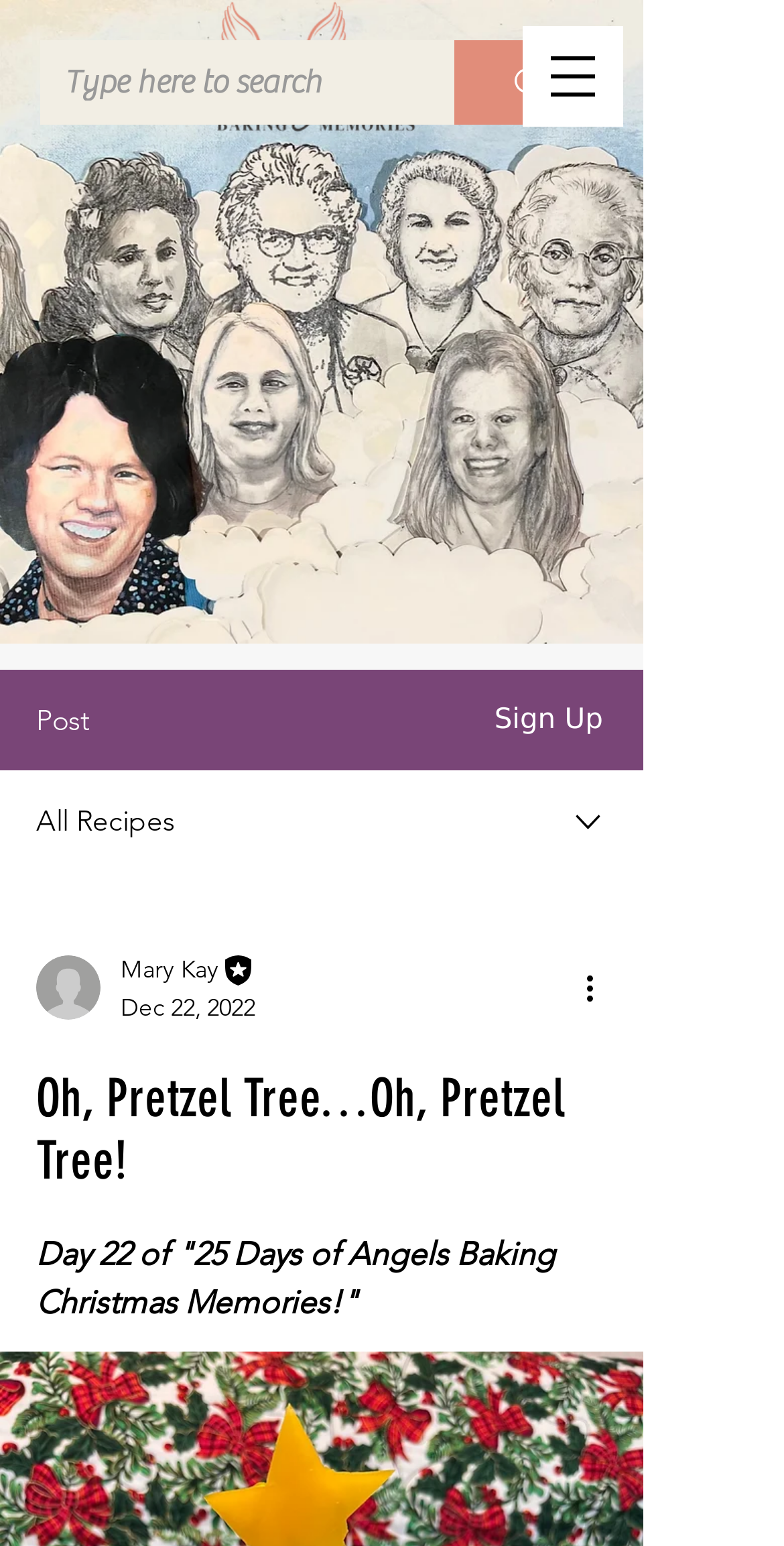Respond to the question below with a single word or phrase:
Is there a button to open navigation menu?

Yes